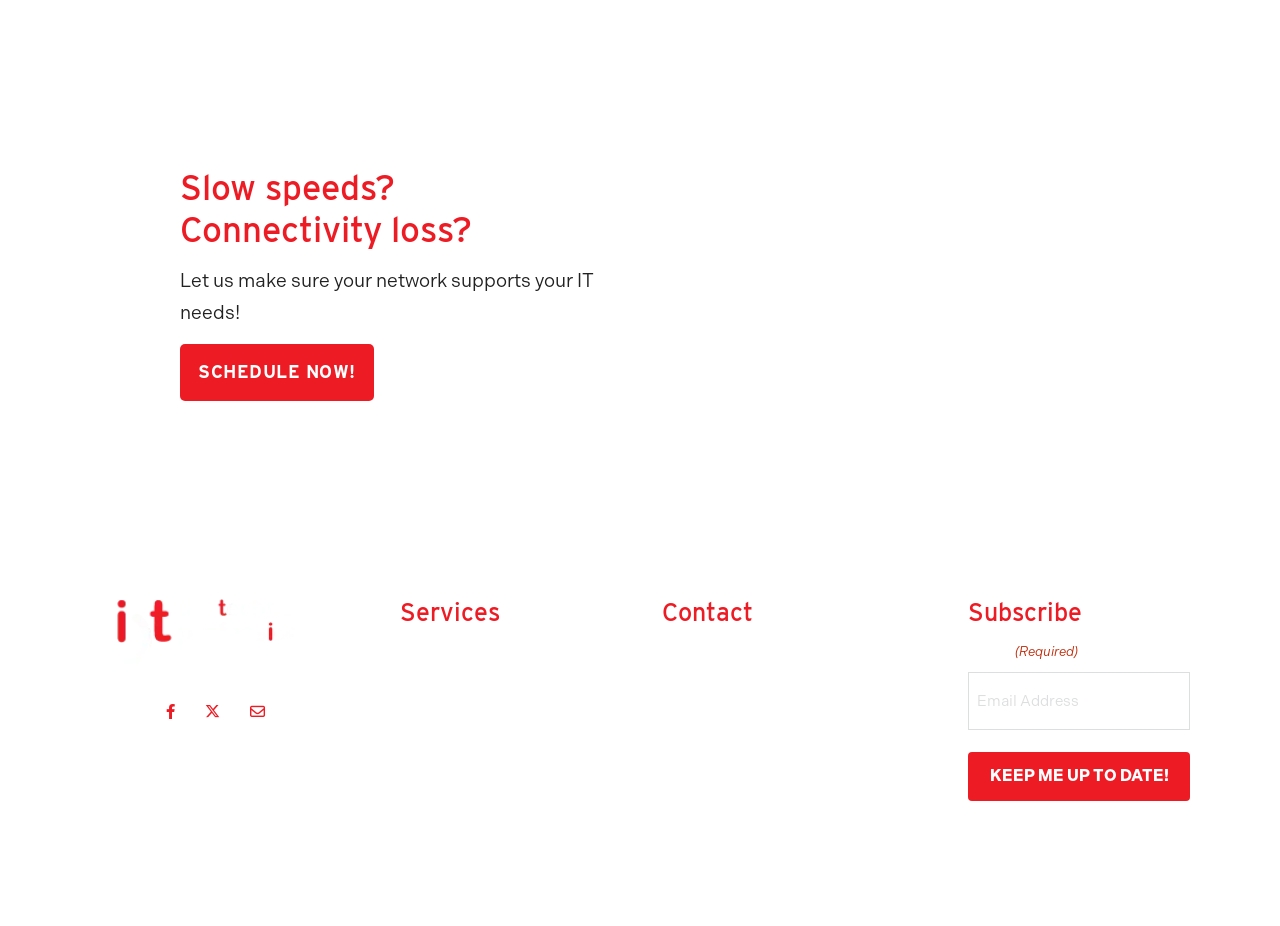Please mark the bounding box coordinates of the area that should be clicked to carry out the instruction: "Schedule a consultation".

[0.141, 0.372, 0.292, 0.433]